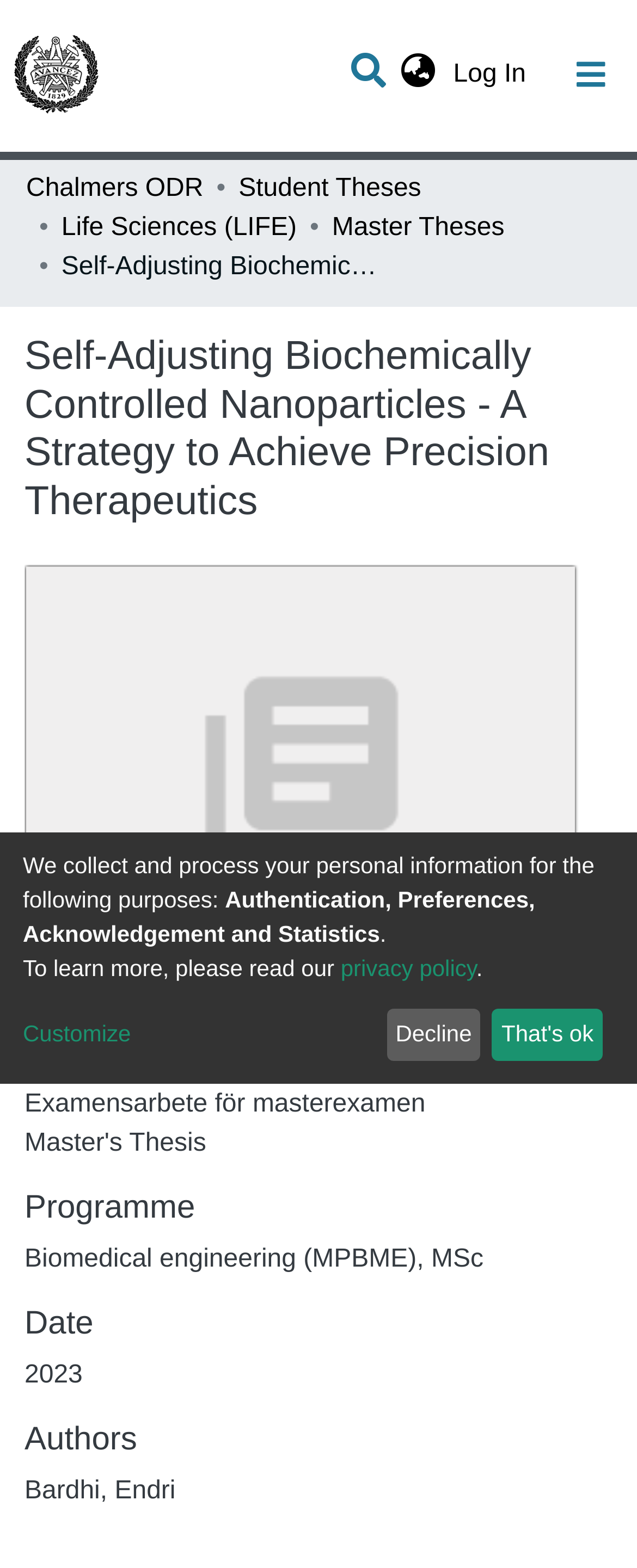Determine the bounding box of the UI component based on this description: "Comments feed". The bounding box coordinates should be four float values between 0 and 1, i.e., [left, top, right, bottom].

None